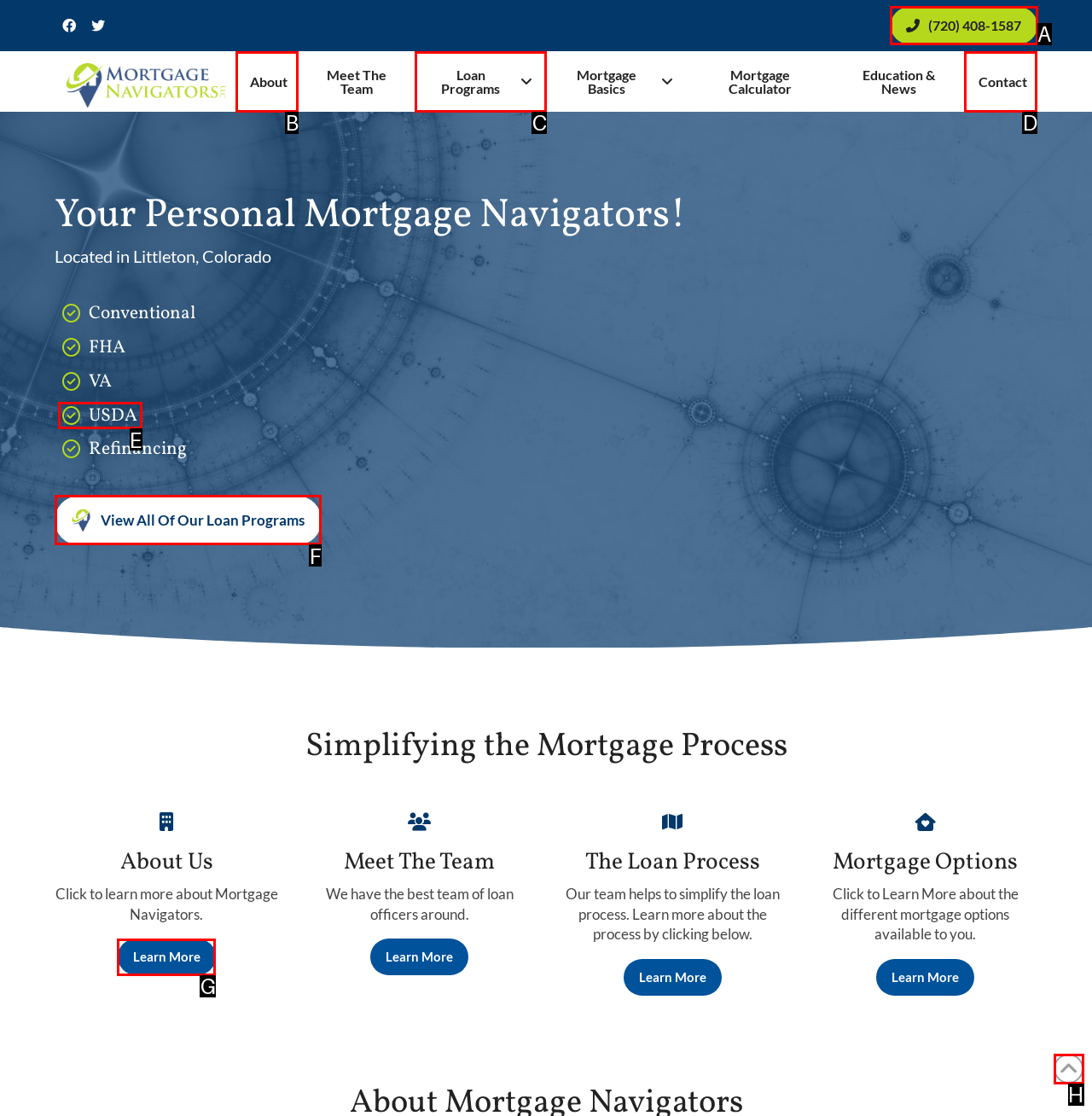To achieve the task: Call (720) 408-1587, indicate the letter of the correct choice from the provided options.

A